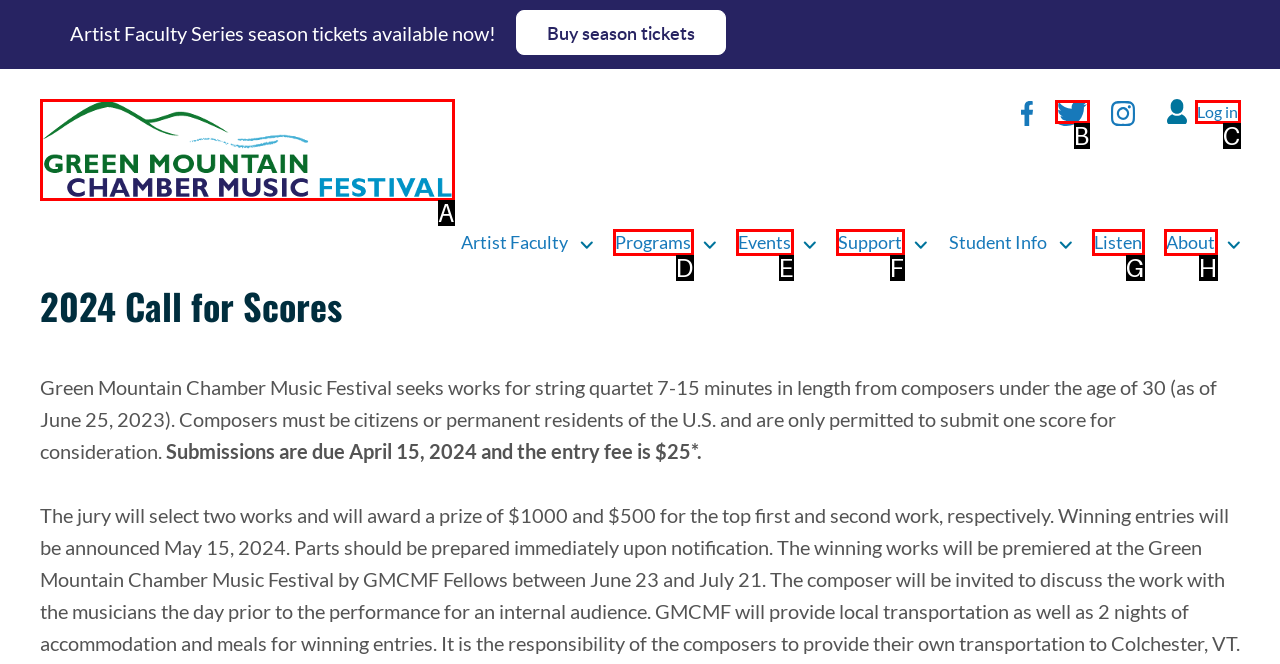Identify the HTML element that corresponds to the description: Cookie settings
Provide the letter of the matching option from the given choices directly.

None